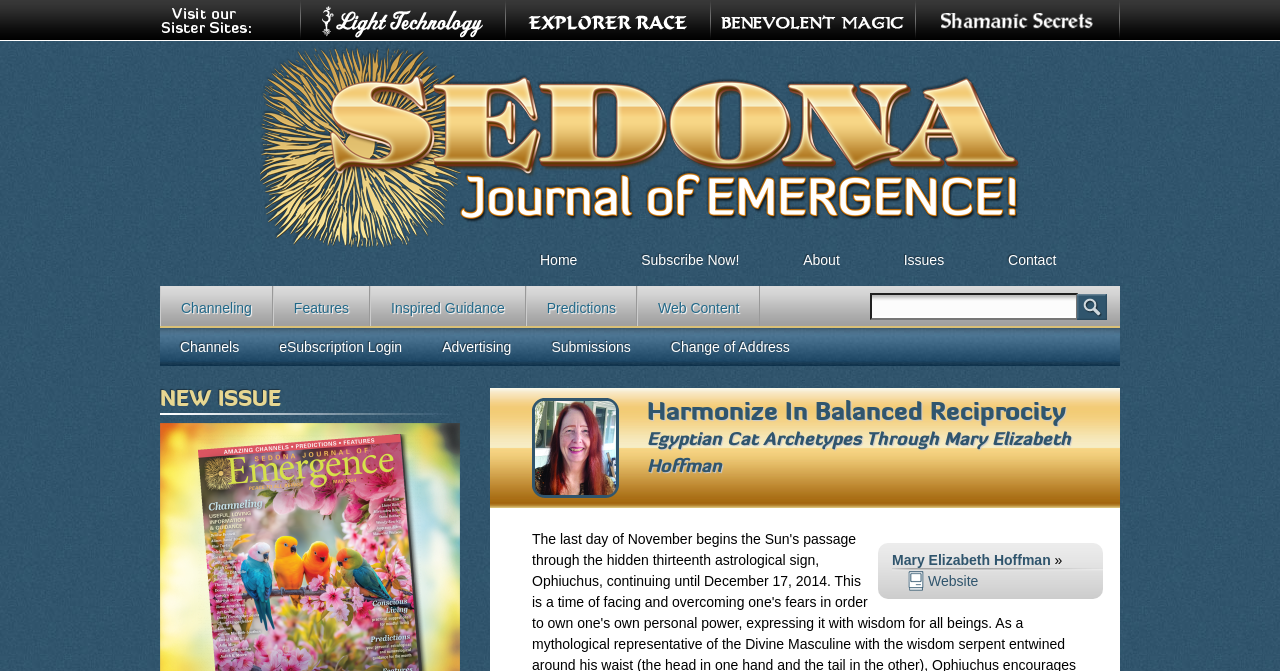Answer the question below using just one word or a short phrase: 
How many categories are listed under the main navigation?

6